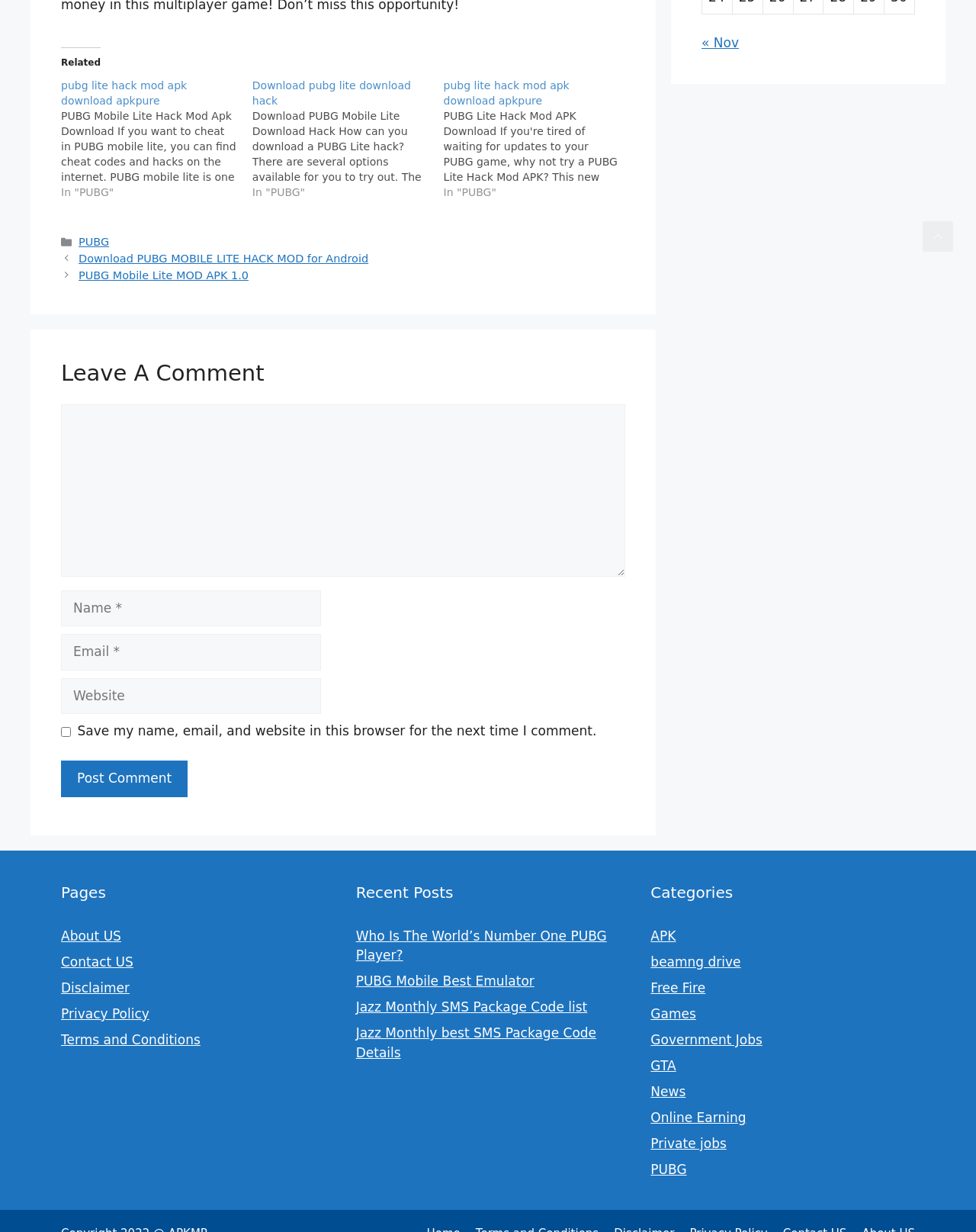What are the categories listed on this webpage?
Answer with a single word or short phrase according to what you see in the image.

APK, beamng drive, Free Fire, etc.